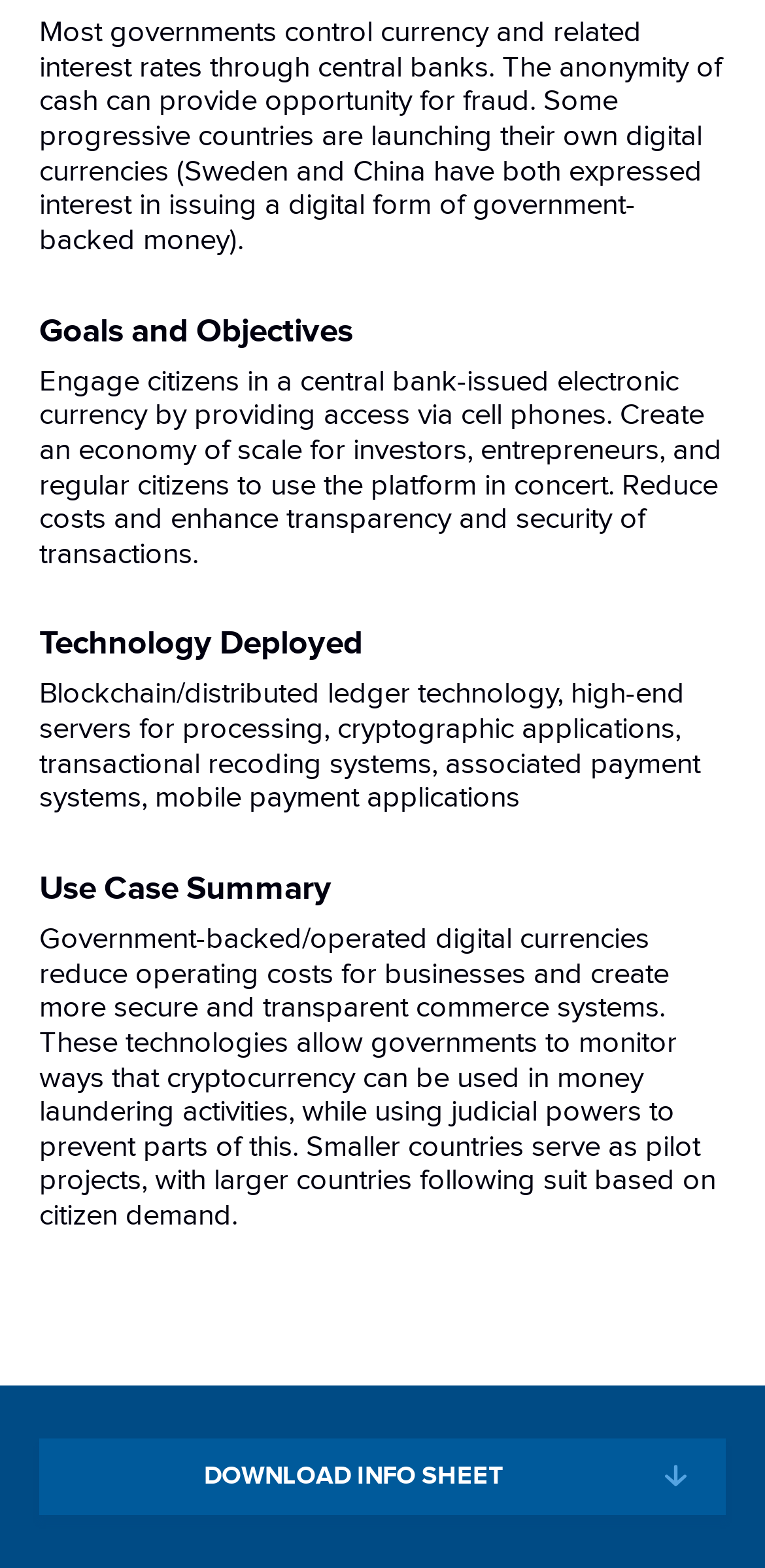Please answer the following question using a single word or phrase: 
What is the main purpose of the digital currency?

Reduce costs and enhance transparency